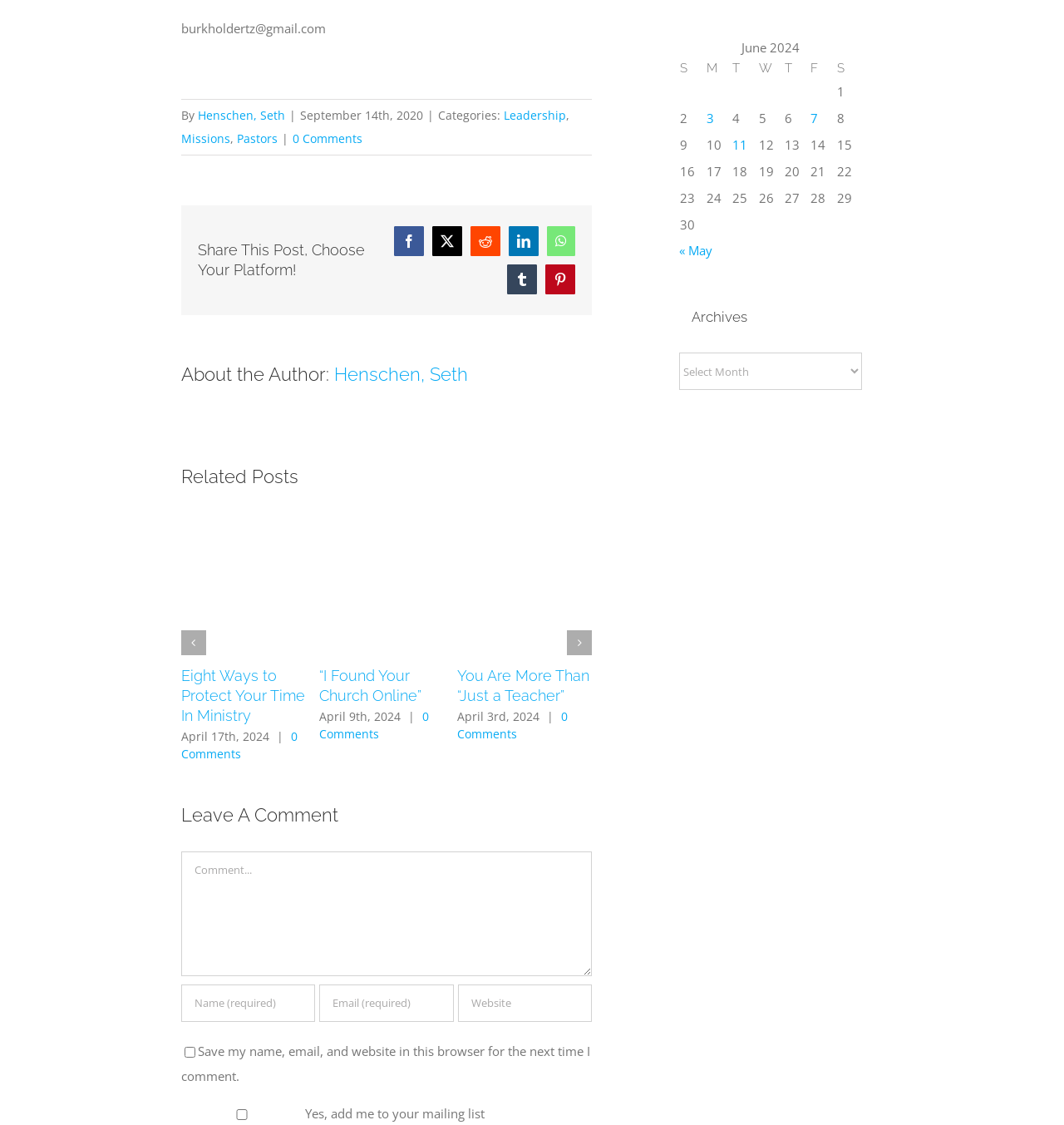Pinpoint the bounding box coordinates of the element to be clicked to execute the instruction: "View related post 'Do You Smell Like a Sheep?'".

[0.04, 0.592, 0.166, 0.628]